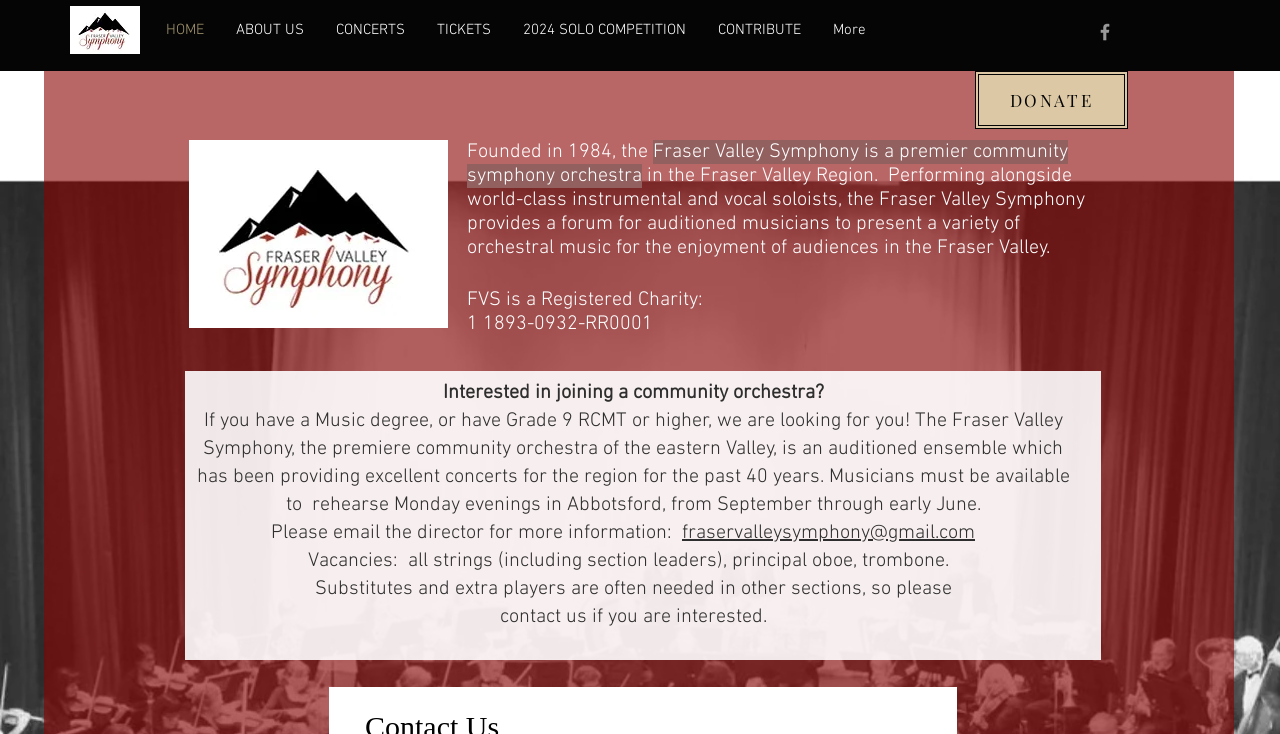Answer the question using only a single word or phrase: 
What is the email address to contact the director?

fraservalleysymphony@gmail.com